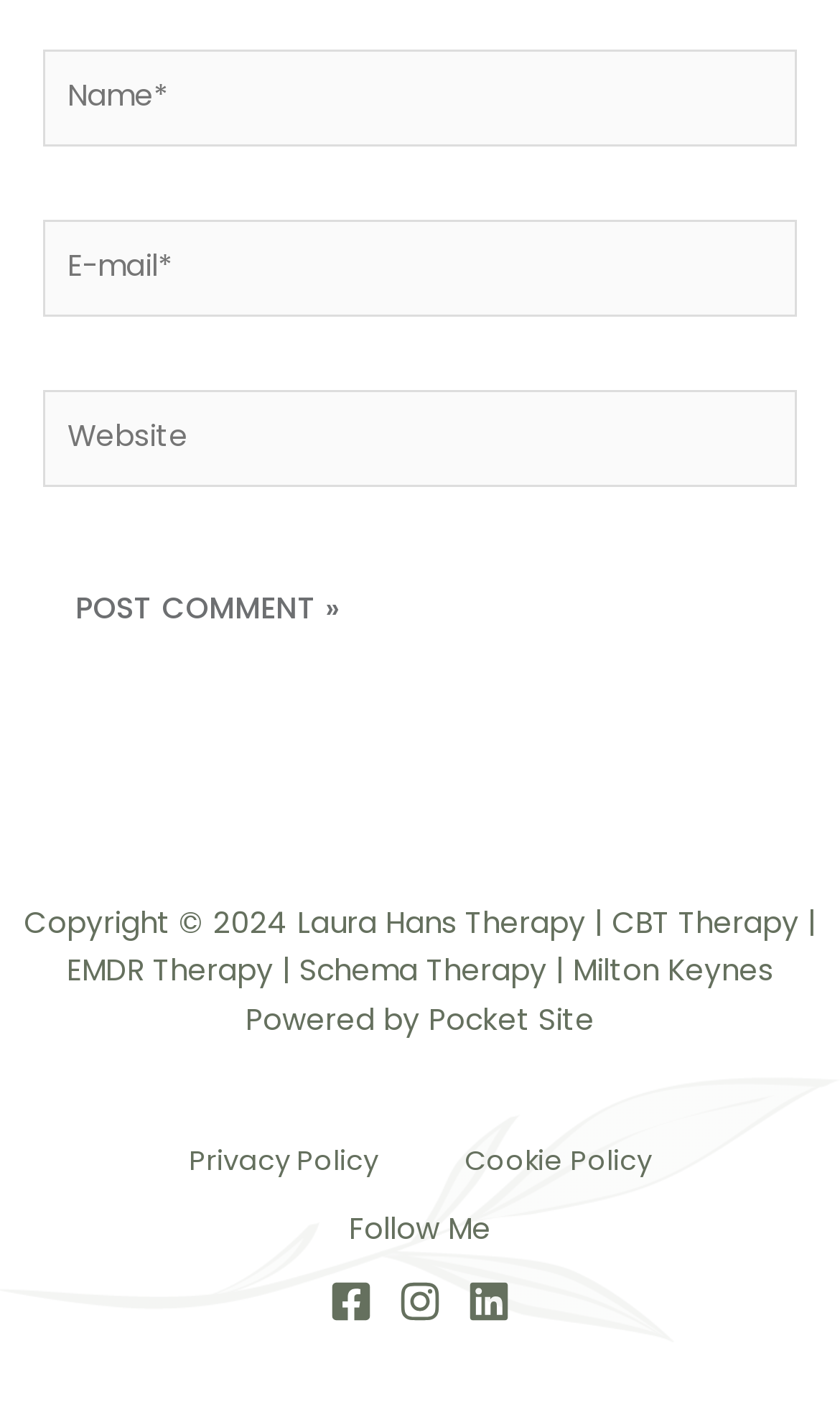Specify the bounding box coordinates of the element's area that should be clicked to execute the given instruction: "Input your email". The coordinates should be four float numbers between 0 and 1, i.e., [left, top, right, bottom].

[0.051, 0.156, 0.949, 0.225]